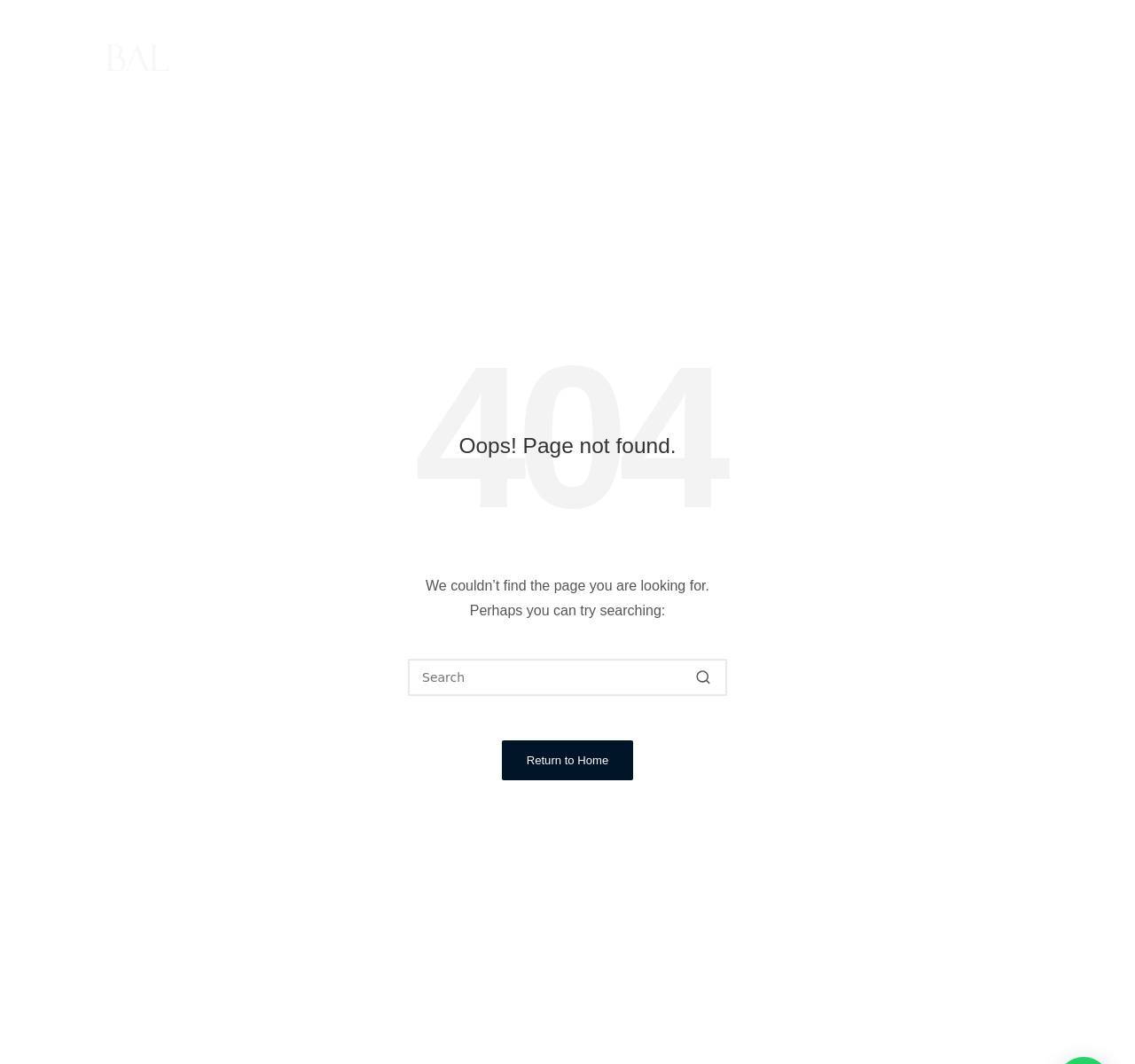Please identify the coordinates of the bounding box that should be clicked to fulfill this instruction: "Go to About page".

[0.584, 0.044, 0.612, 0.064]